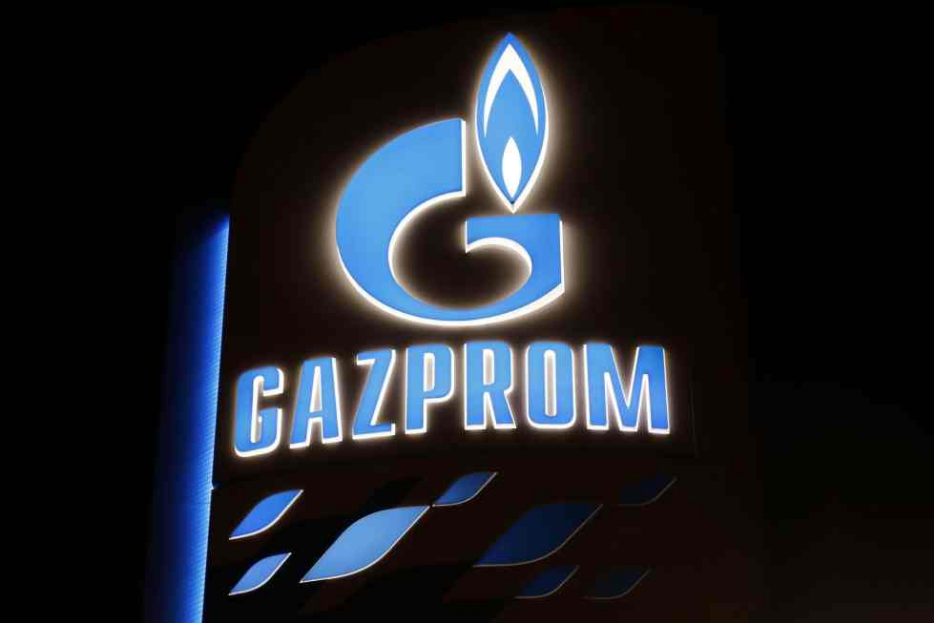What is the name of the company displayed on the sign?
Carefully examine the image and provide a detailed answer to the question.

The name 'GAZPROM' is presented in bold, blue letters below the logo on the illuminated sign, creating a striking visual against a dark backdrop.